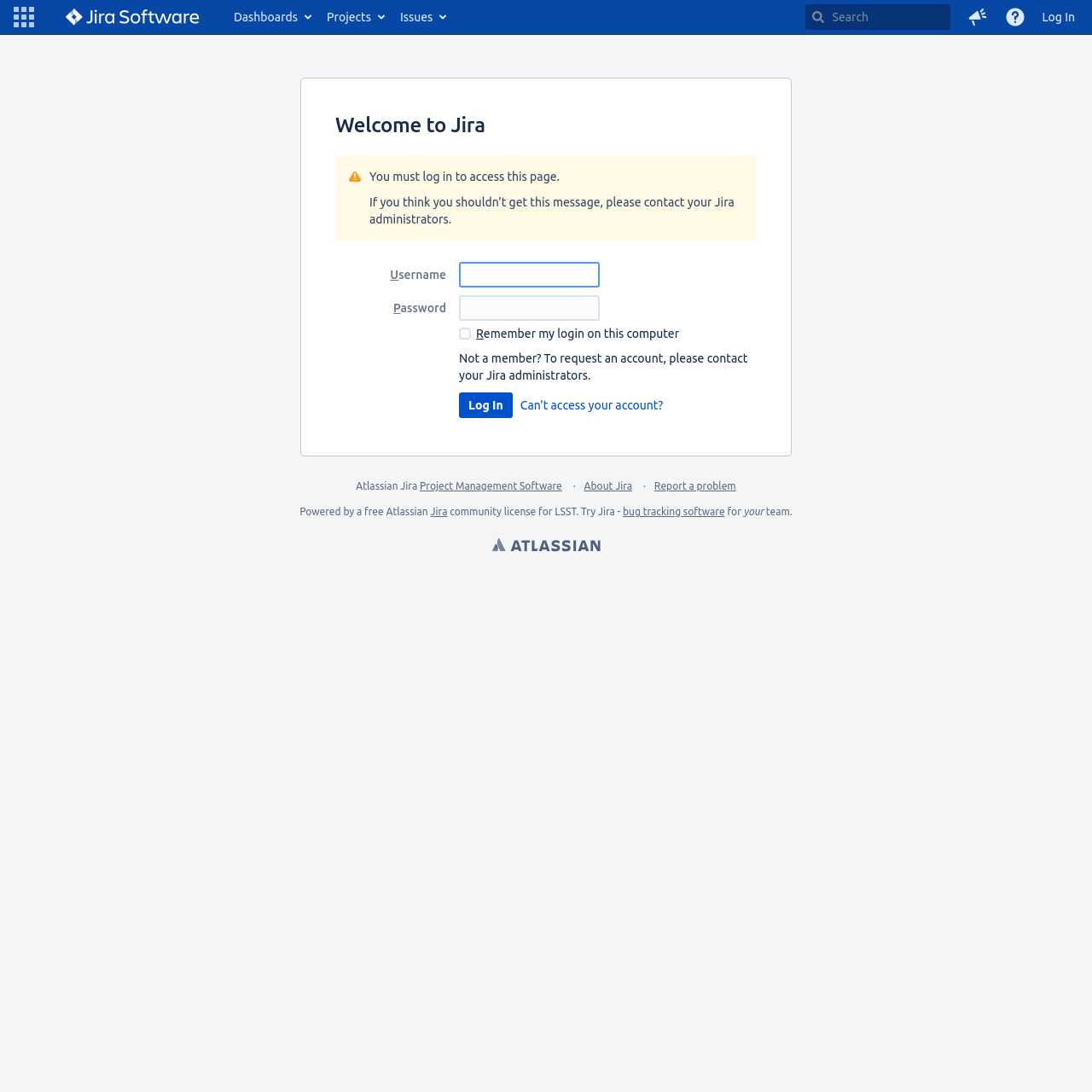Pinpoint the bounding box coordinates of the element you need to click to execute the following instruction: "Get help". The bounding box should be represented by four float numbers between 0 and 1, in the format [left, top, right, bottom].

[0.912, 0.0, 0.946, 0.031]